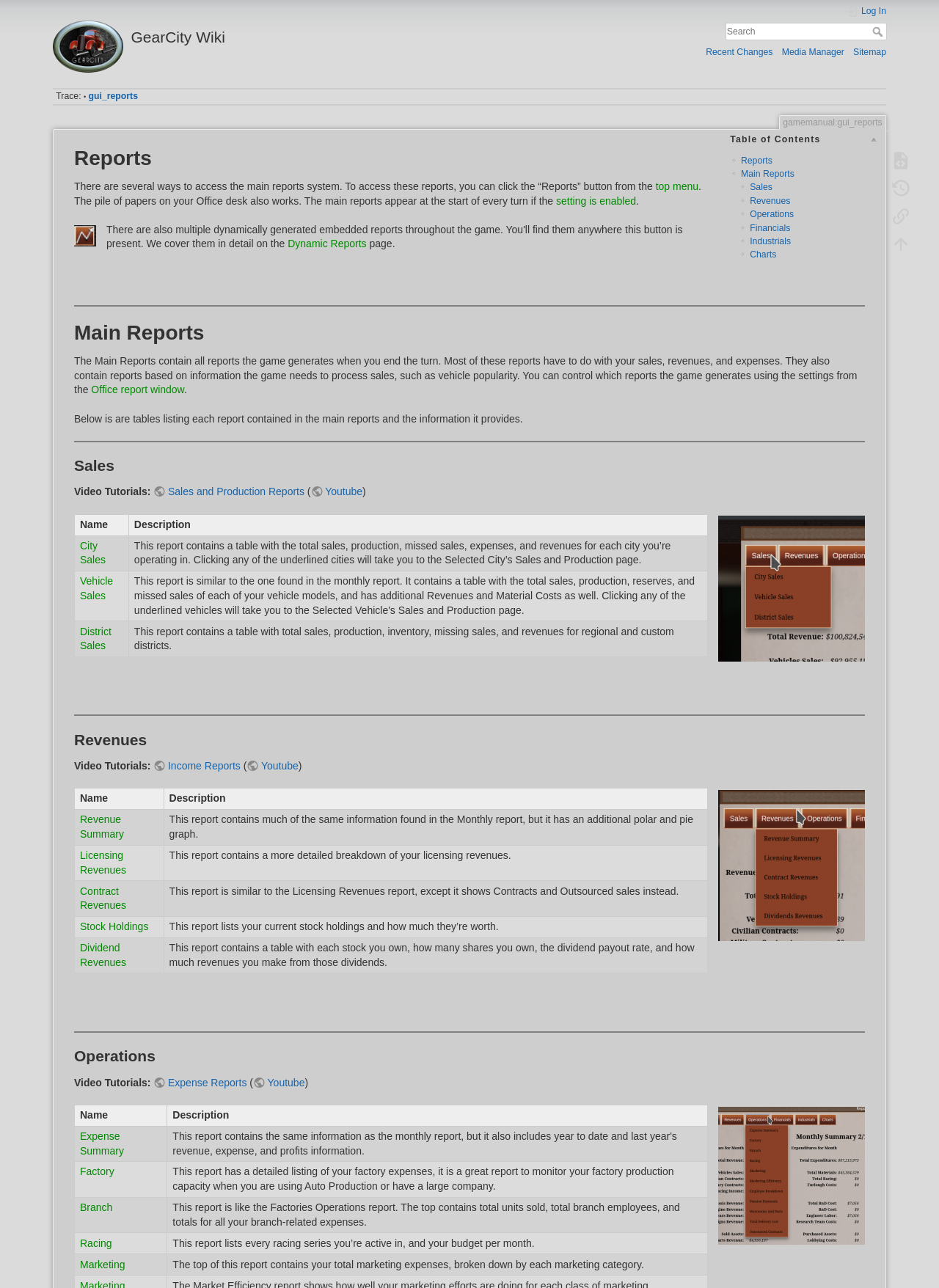Pinpoint the bounding box coordinates of the area that must be clicked to complete this instruction: "Log In".

[0.902, 0.004, 0.944, 0.014]